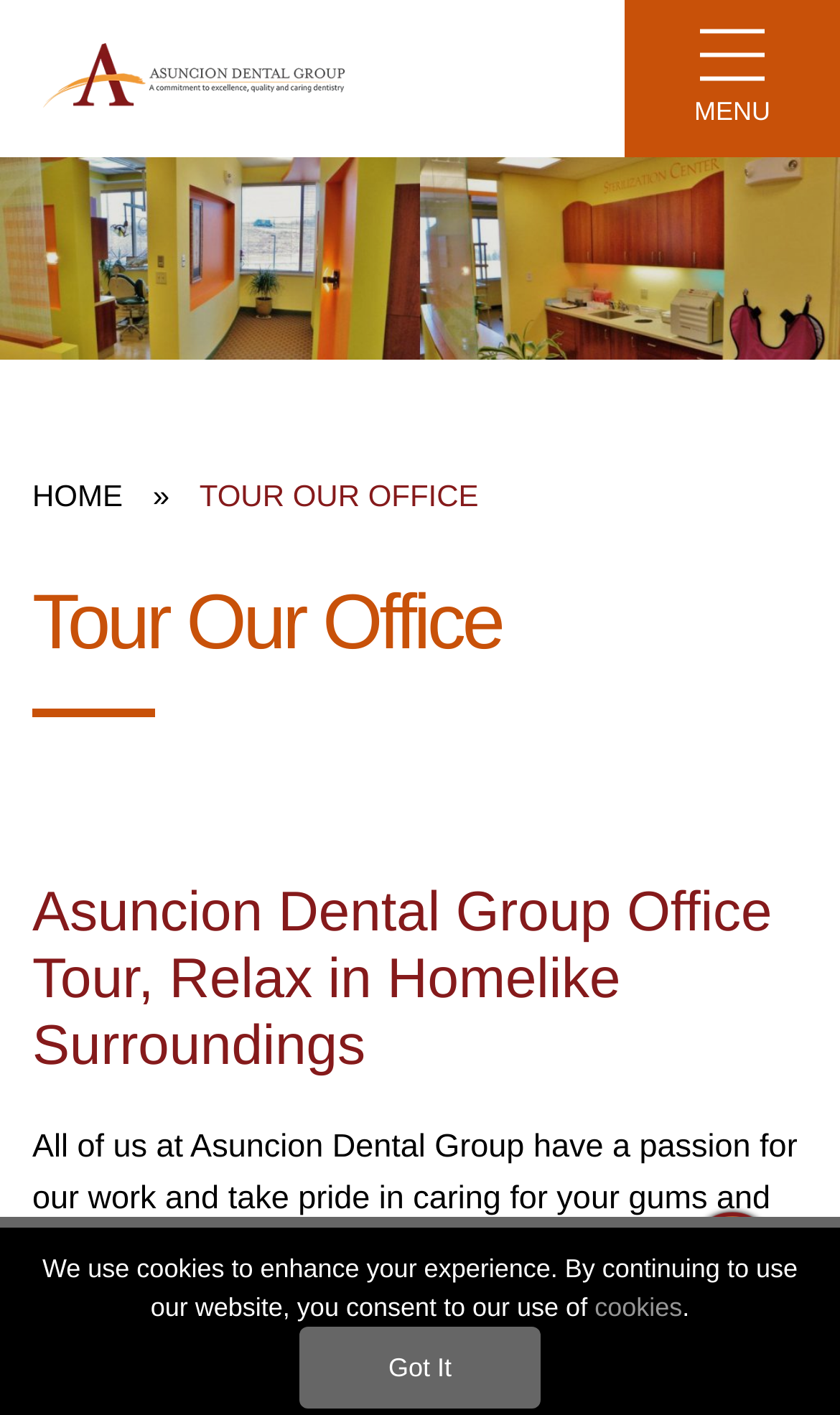What type of dentistry is mentioned on the webpage?
Based on the image, respond with a single word or phrase.

Cosmetic, Restorative, General